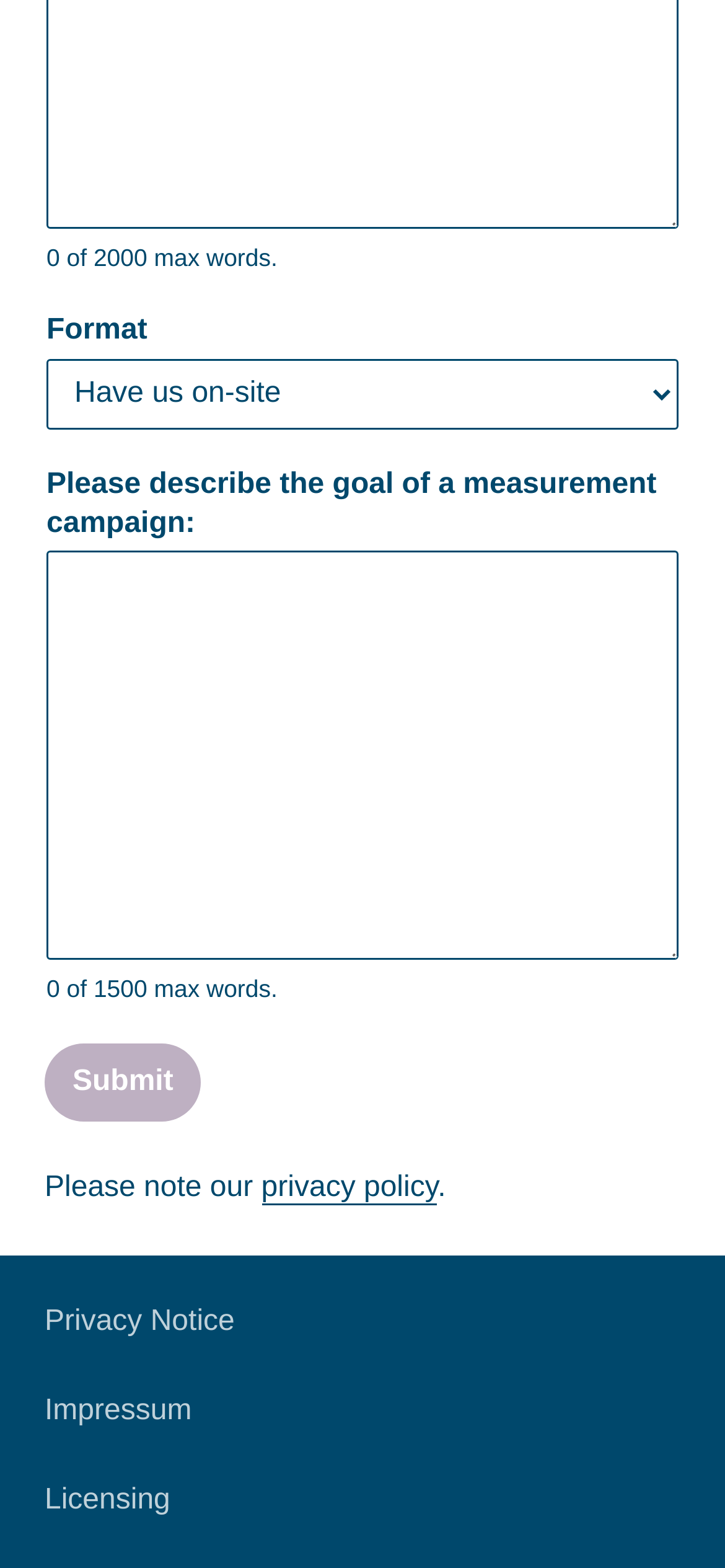Please locate the UI element described by "Submit" and provide its bounding box coordinates.

[0.062, 0.666, 0.277, 0.716]